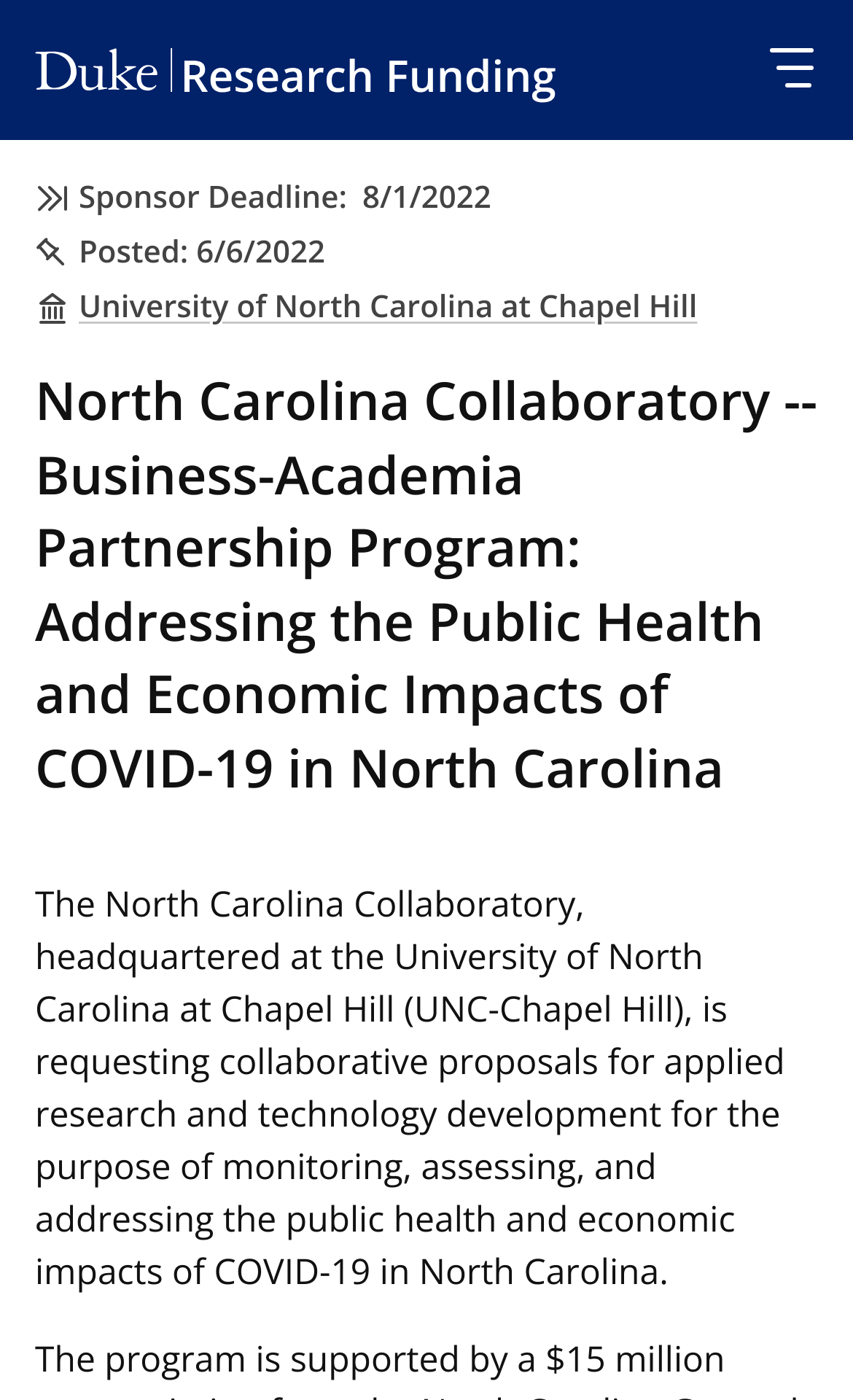What is the purpose of the North Carolina Collaboratory?
Refer to the screenshot and respond with a concise word or phrase.

Addressing COVID-19 impacts